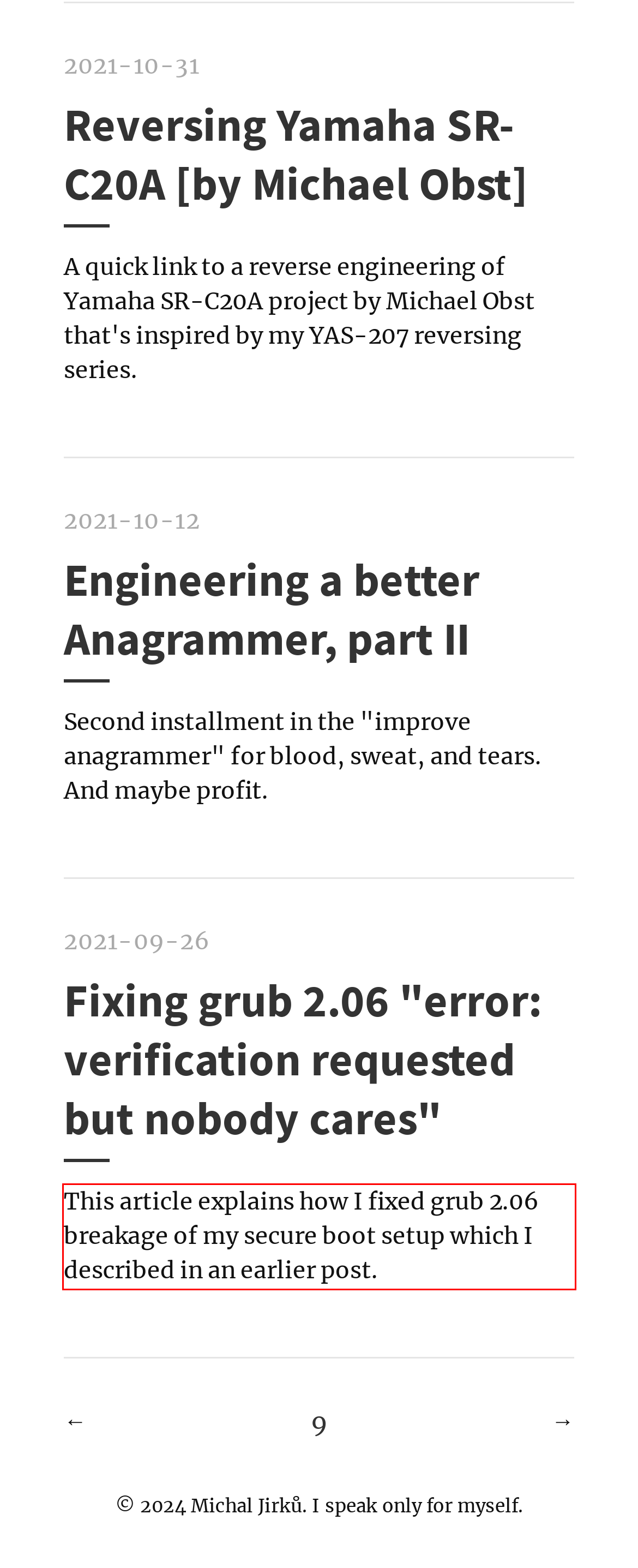In the screenshot of the webpage, find the red bounding box and perform OCR to obtain the text content restricted within this red bounding box.

This article explains how I fixed grub 2.06 breakage of my secure boot setup which I described in an earlier post.